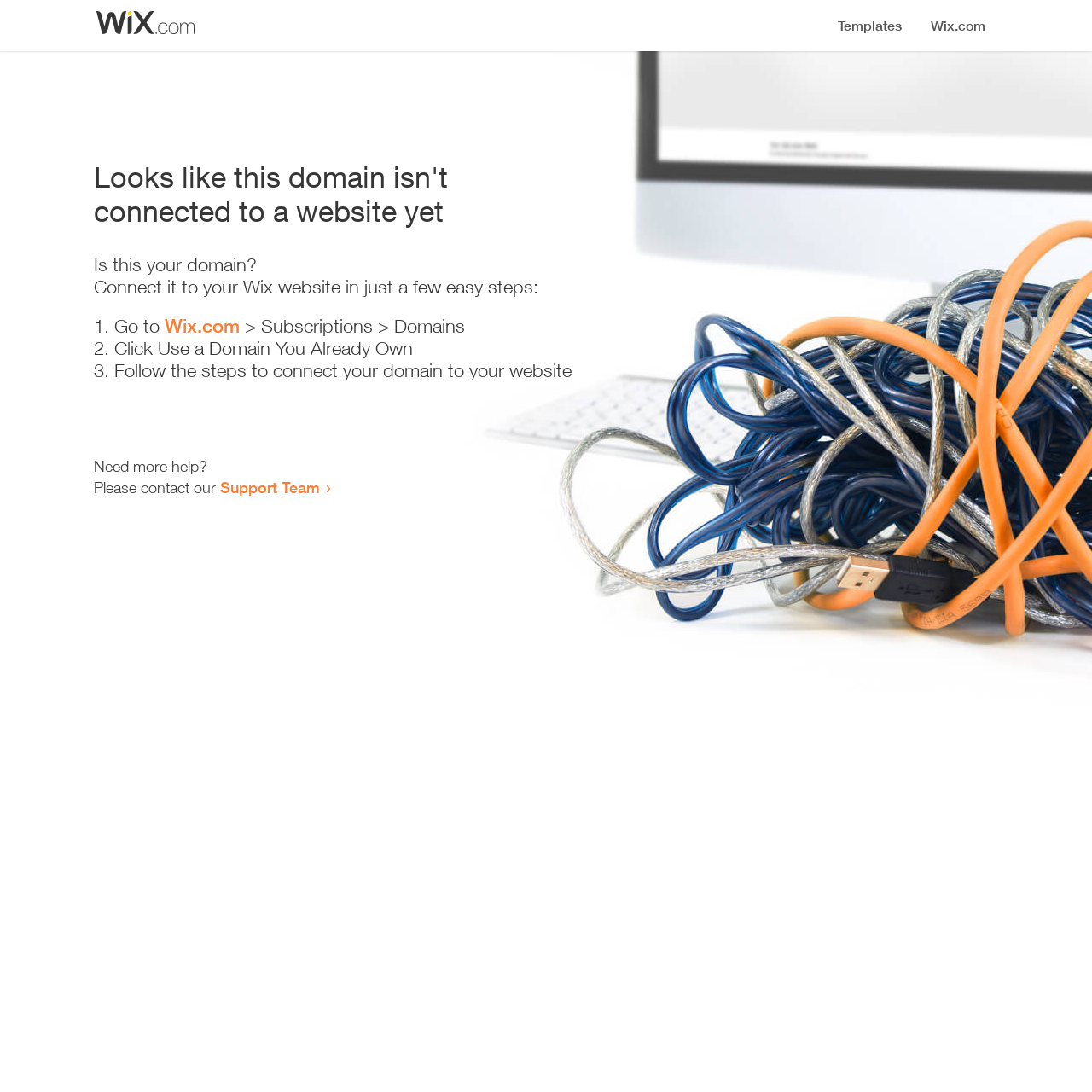Based on the image, provide a detailed and complete answer to the question: 
What is the current status of the domain?

Based on the heading 'Looks like this domain isn't connected to a website yet', it is clear that the domain is not currently connected to a website.